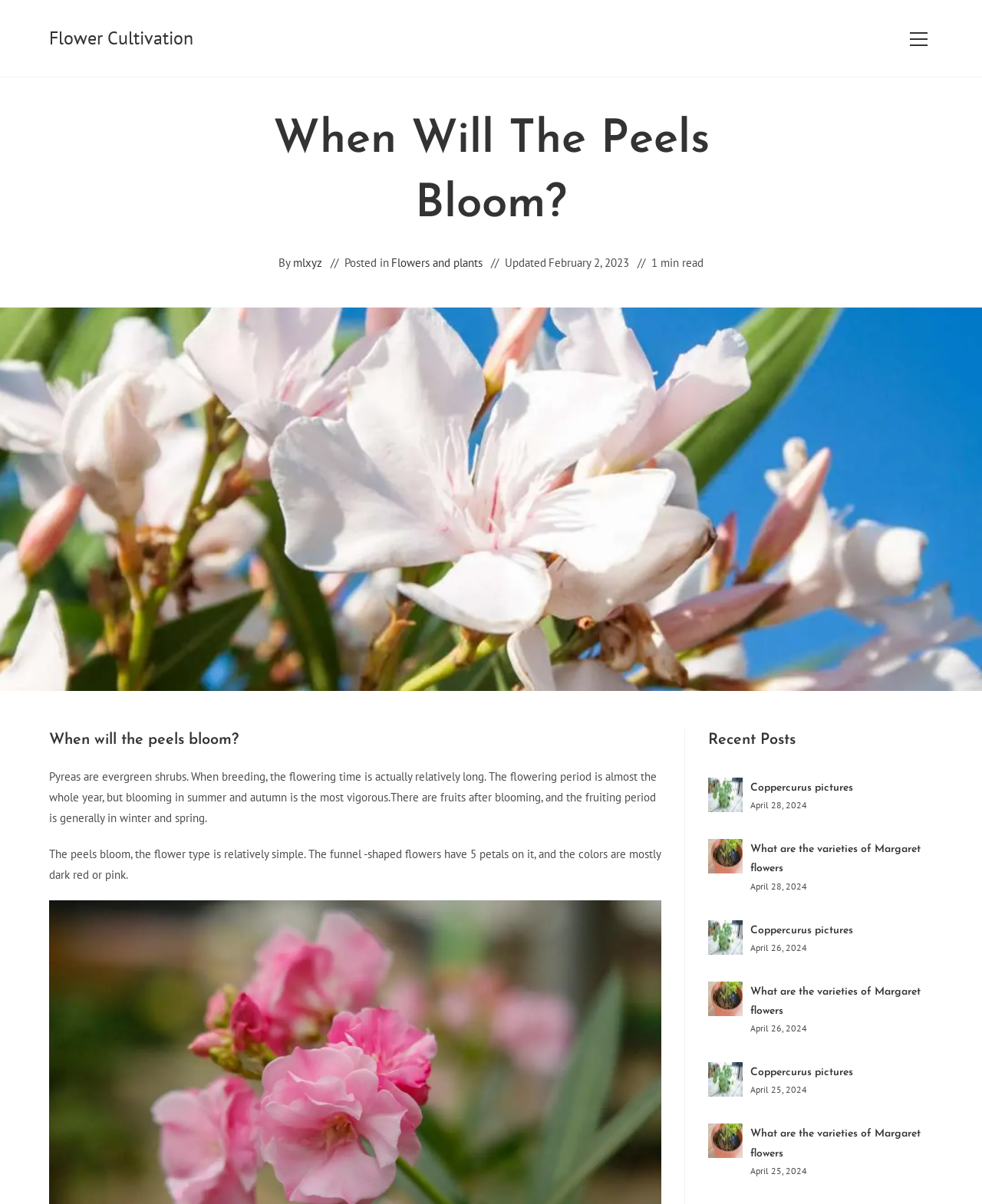Please find the bounding box coordinates of the clickable region needed to complete the following instruction: "Read the article about when peels bloom". The bounding box coordinates must consist of four float numbers between 0 and 1, i.e., [left, top, right, bottom].

[0.05, 0.639, 0.669, 0.685]